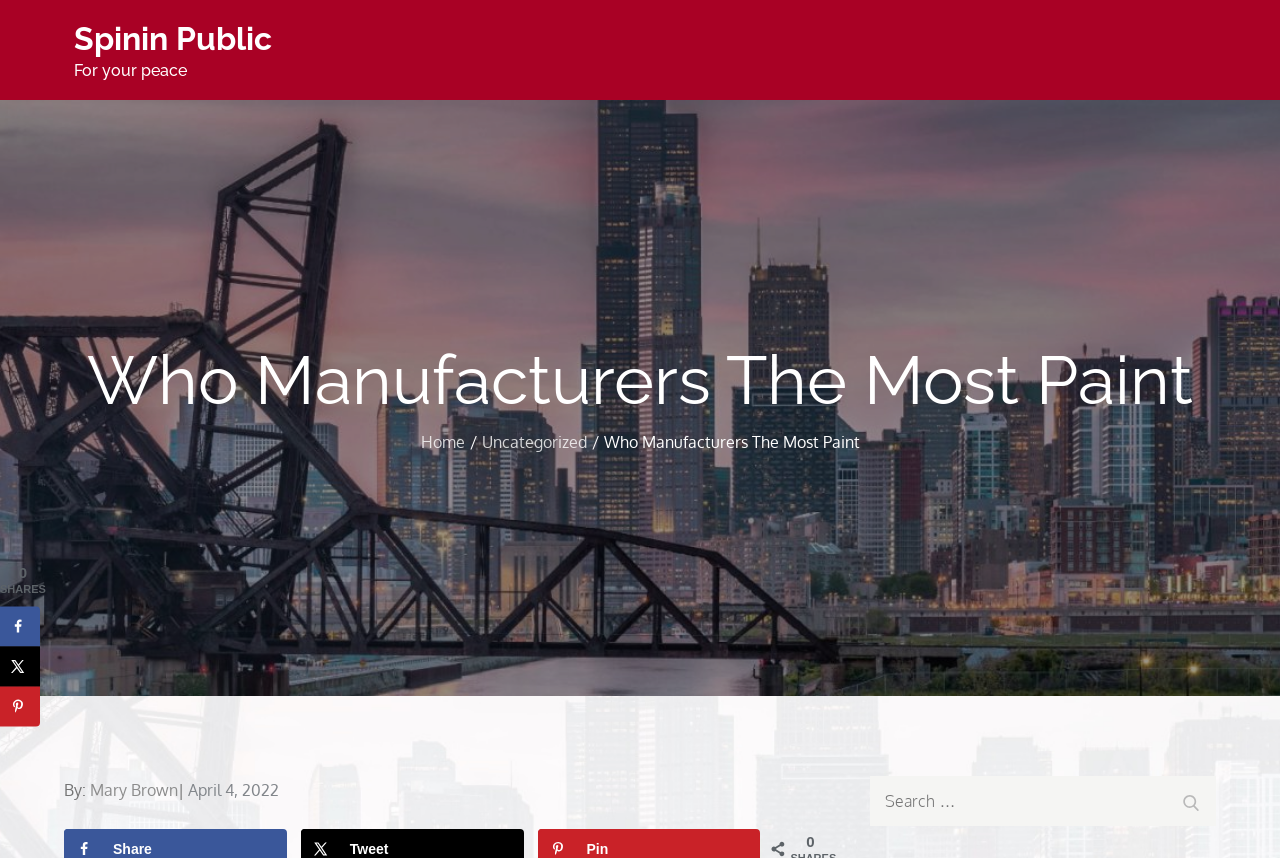Please provide the bounding box coordinates for the element that needs to be clicked to perform the instruction: "Share on Facebook". The coordinates must consist of four float numbers between 0 and 1, formatted as [left, top, right, bottom].

[0.0, 0.707, 0.031, 0.753]